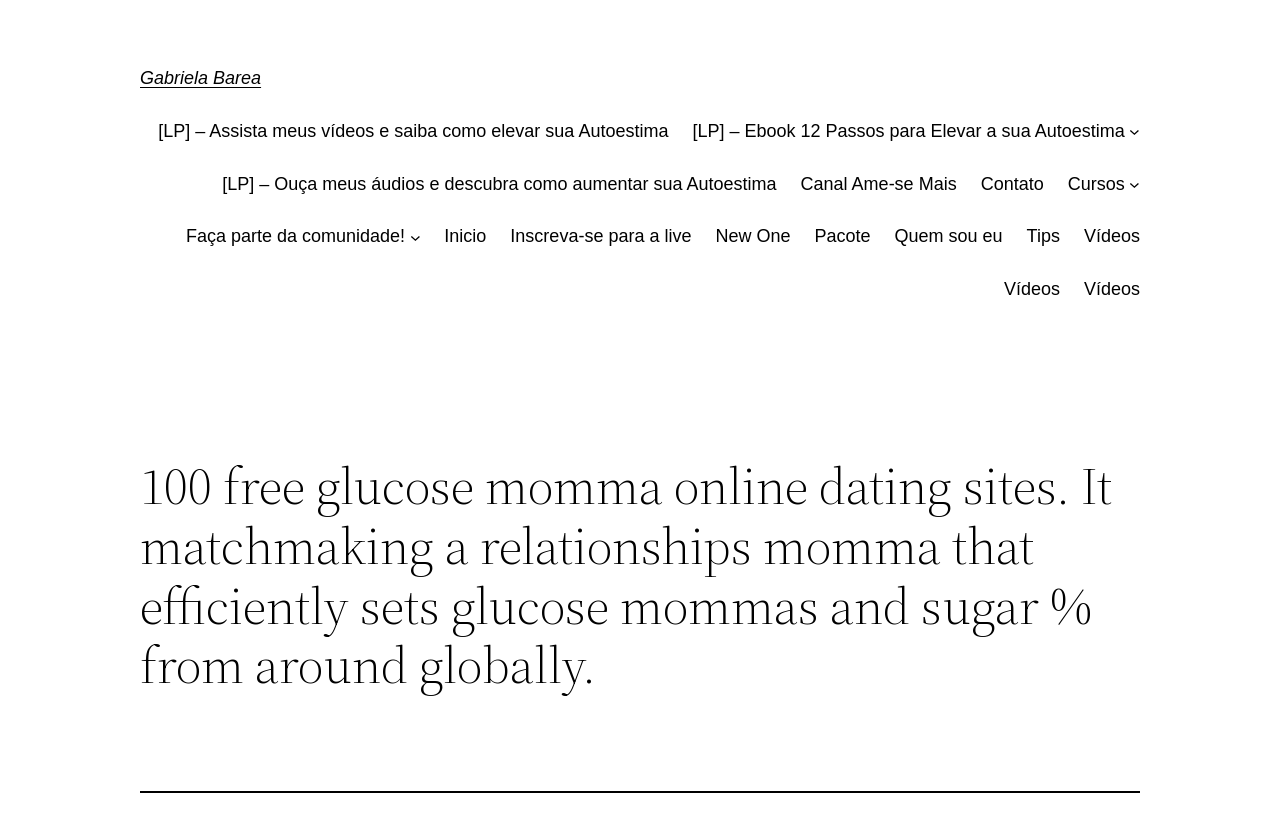Please respond in a single word or phrase: 
What is the text of the first link?

Gabriela Barea